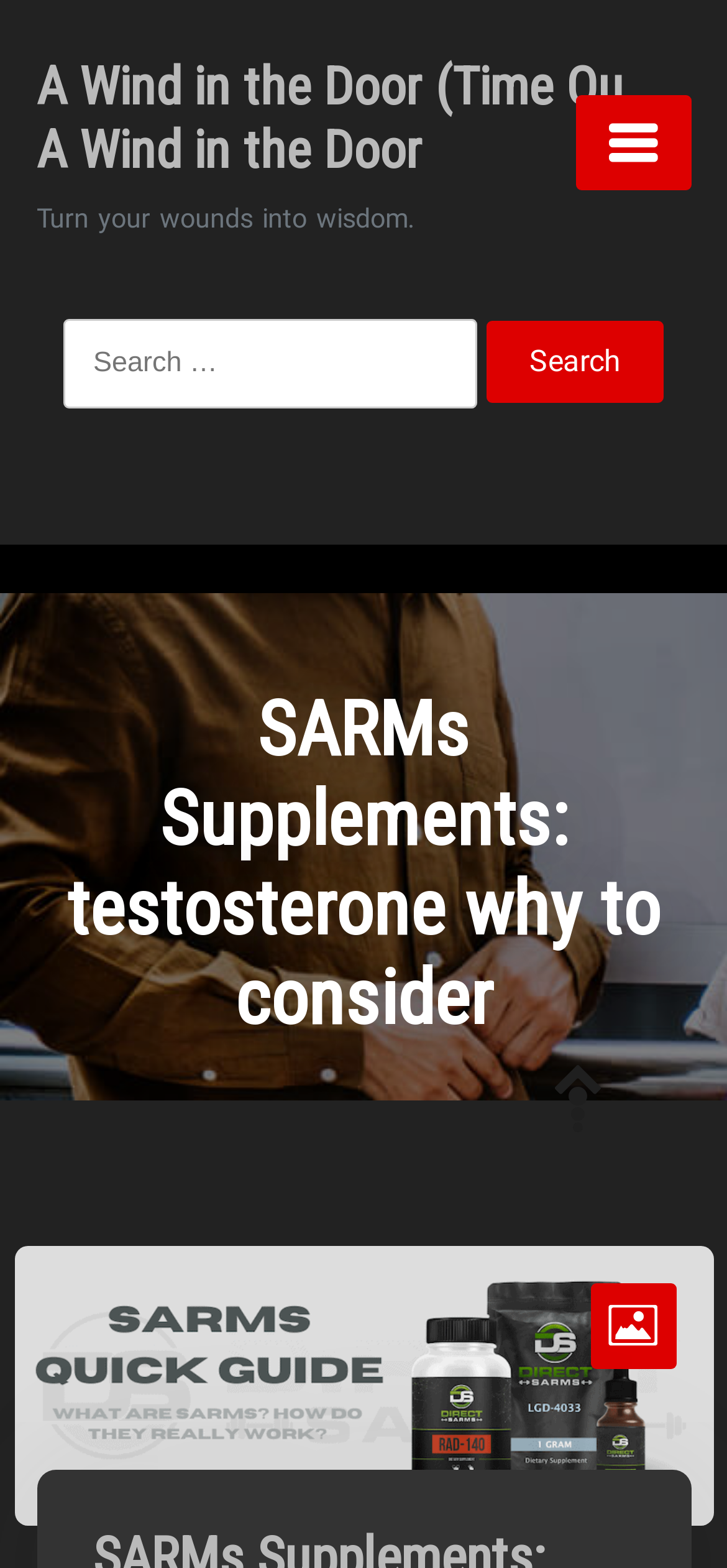For the following element description, predict the bounding box coordinates in the format (top-left x, top-left y, bottom-right x, bottom-right y). All values should be floating point numbers between 0 and 1. Description: parent_node: Skip to content

[0.718, 0.638, 0.949, 0.766]